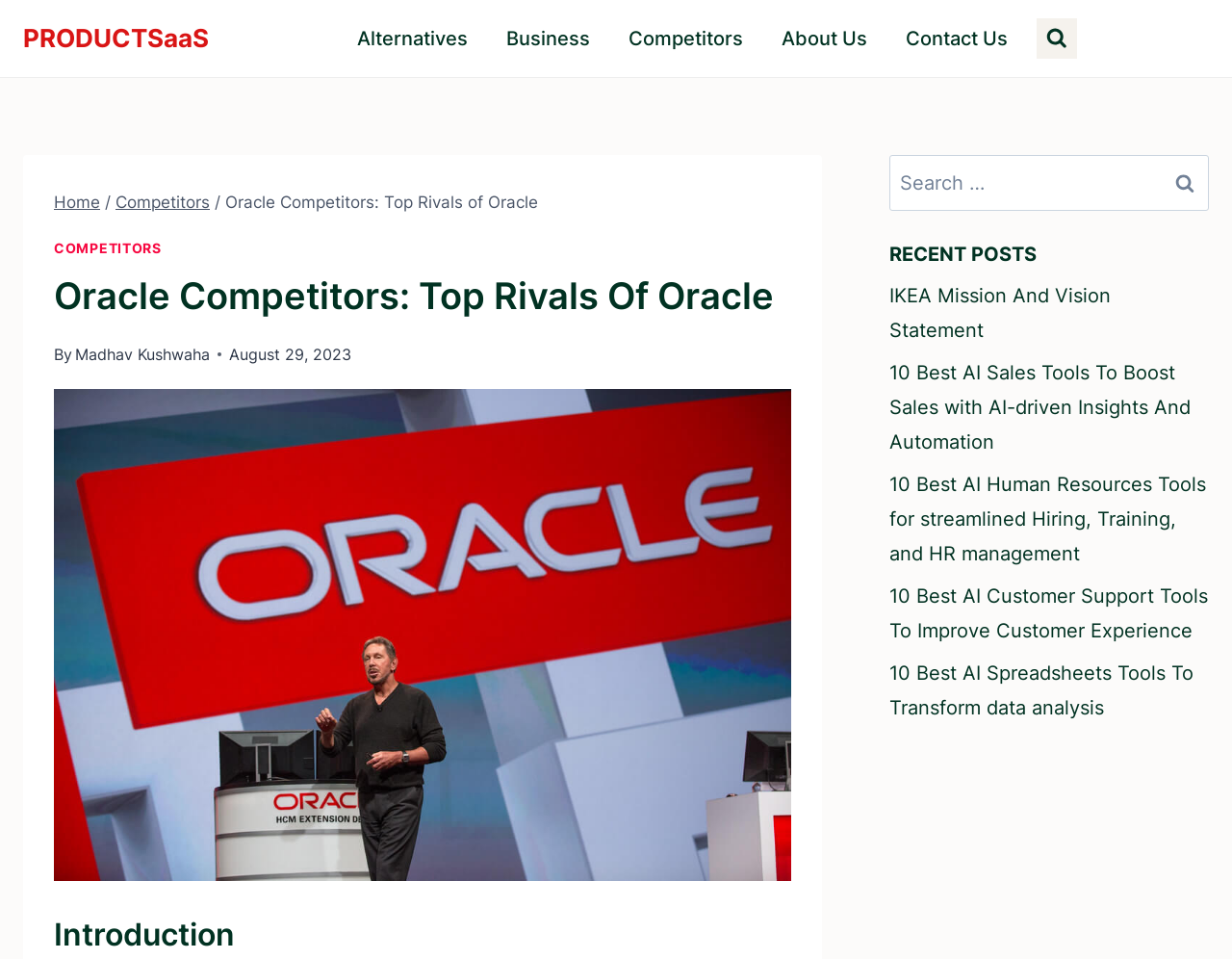What is the purpose of the search bar?
Please provide a detailed and thorough answer to the question.

The search bar is located at the top right corner of the webpage, with a bounding box coordinate of [0.722, 0.162, 0.981, 0.22]. It contains a text input field and a search button, indicating that it is used to search for content on the website.